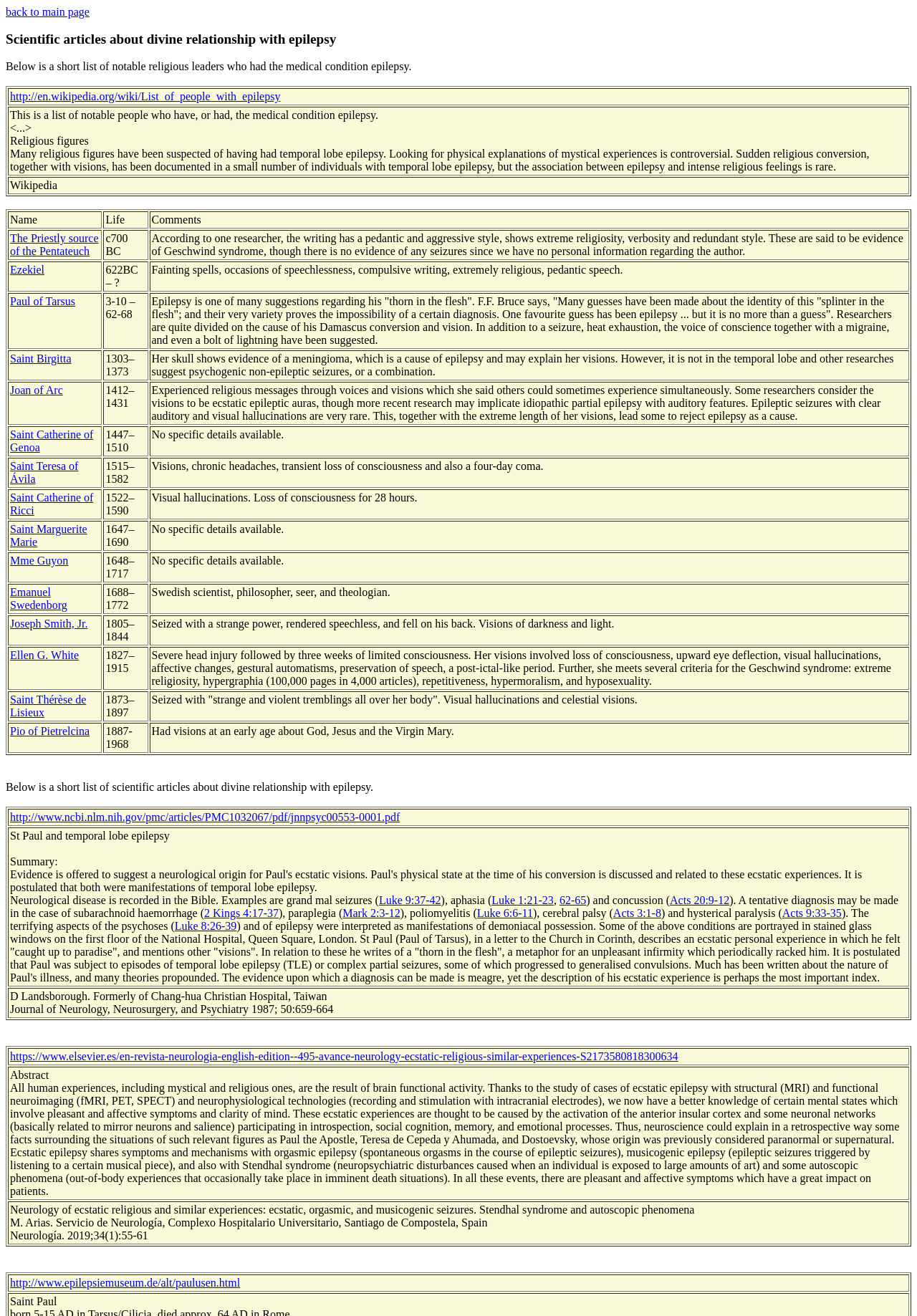Could you locate the bounding box coordinates for the section that should be clicked to accomplish this task: "explore Paul of Tarsus' biography".

[0.011, 0.224, 0.082, 0.234]